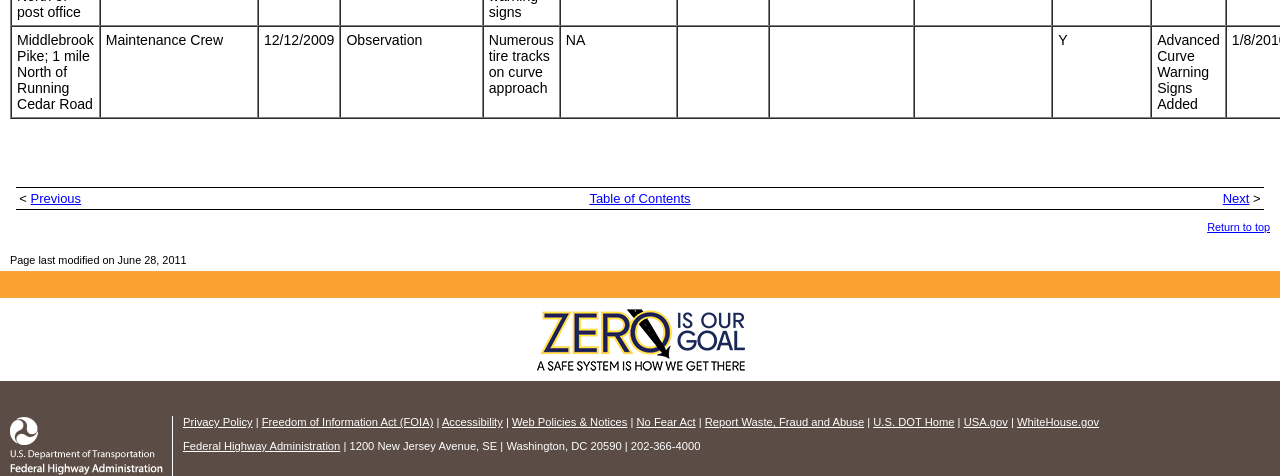Determine the coordinates of the bounding box that should be clicked to complete the instruction: "Read more about the Middle Kingdom". The coordinates should be represented by four float numbers between 0 and 1: [left, top, right, bottom].

None